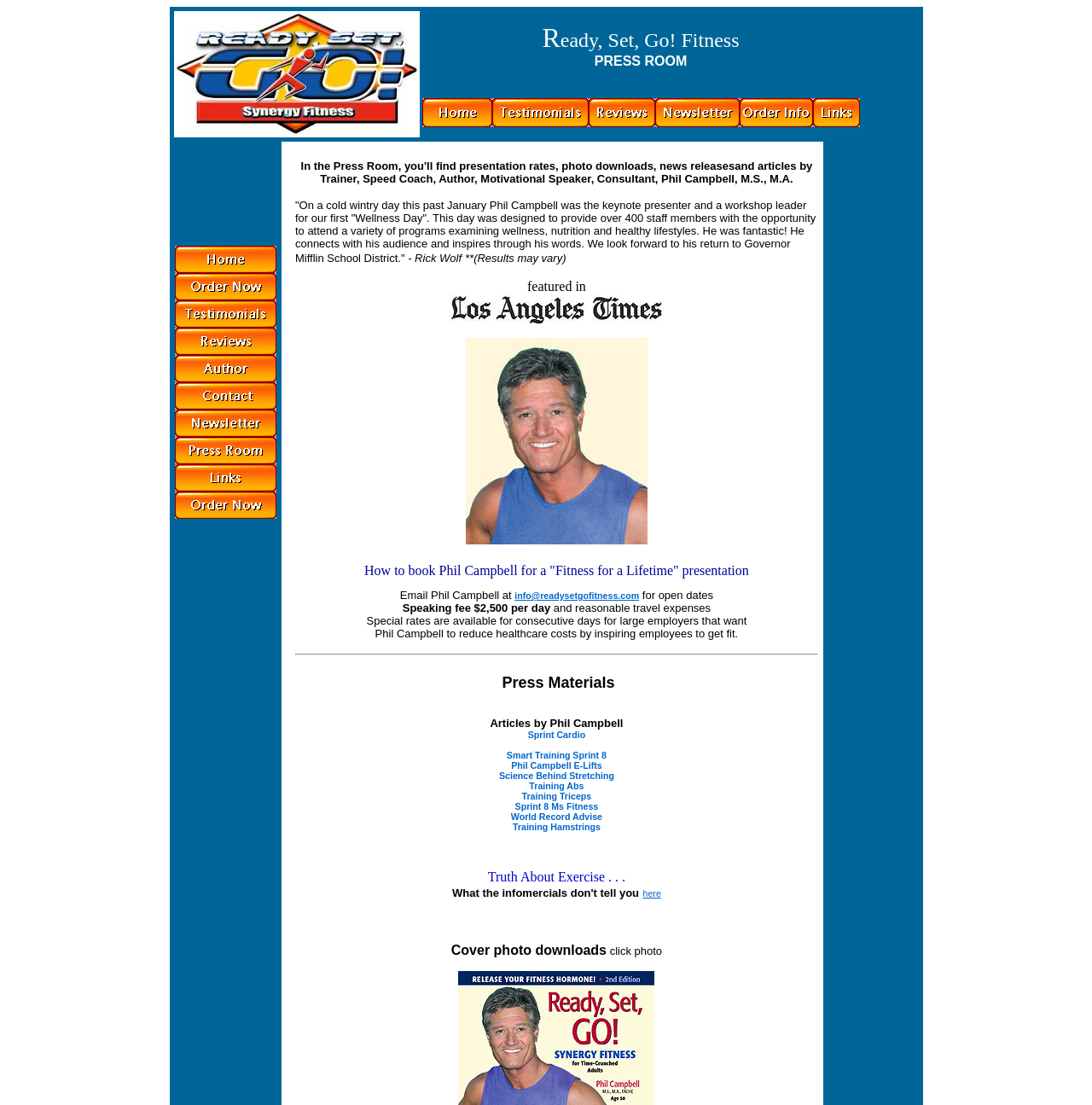Using the description "parent_node: featured in", predict the bounding box of the relevant HTML element.

[0.411, 0.286, 0.608, 0.295]